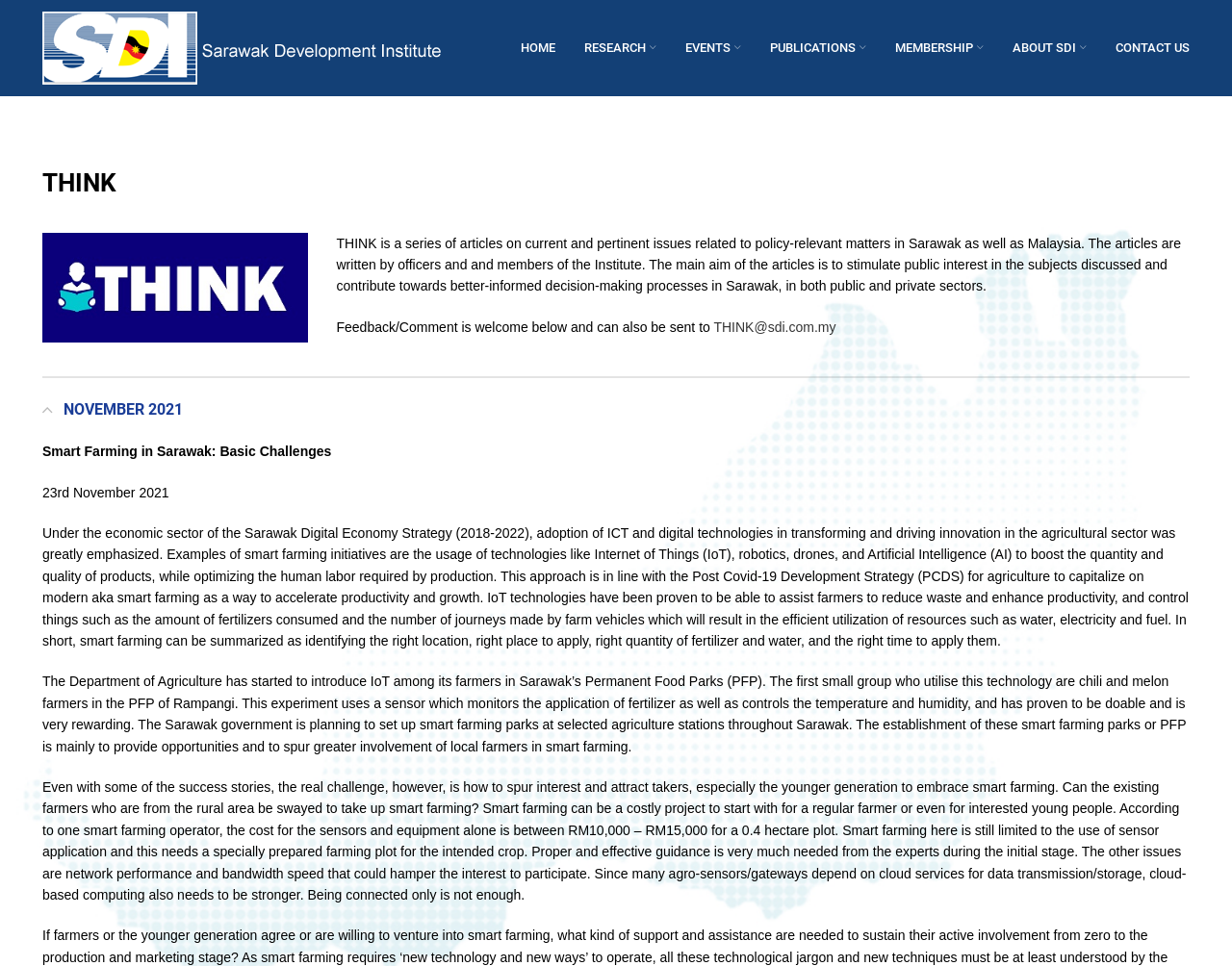What is the date of the article?
Please provide a single word or phrase as your answer based on the image.

23rd November 2021